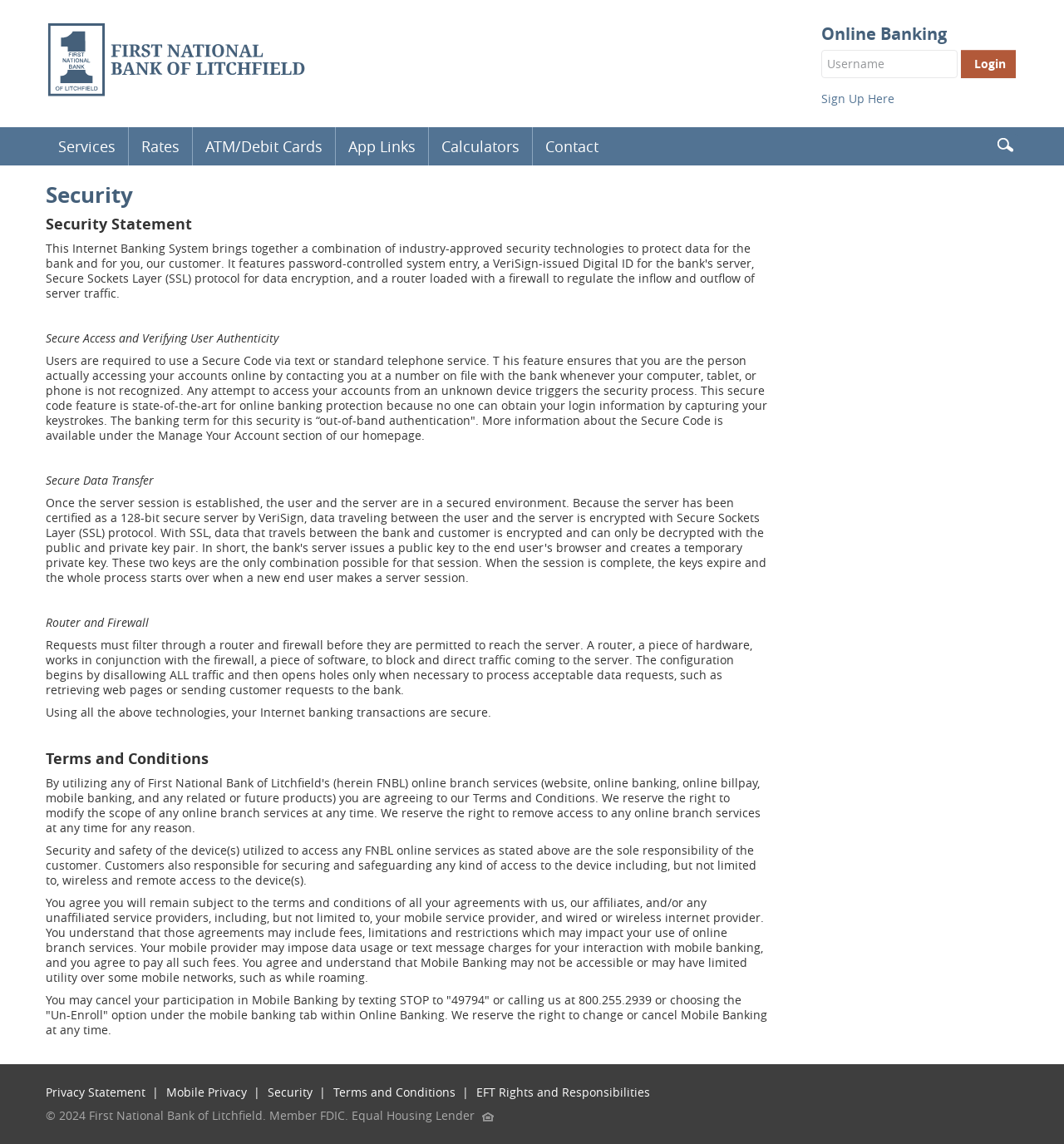Please identify the bounding box coordinates of where to click in order to follow the instruction: "Click the 'Login Button'".

[0.903, 0.044, 0.955, 0.068]